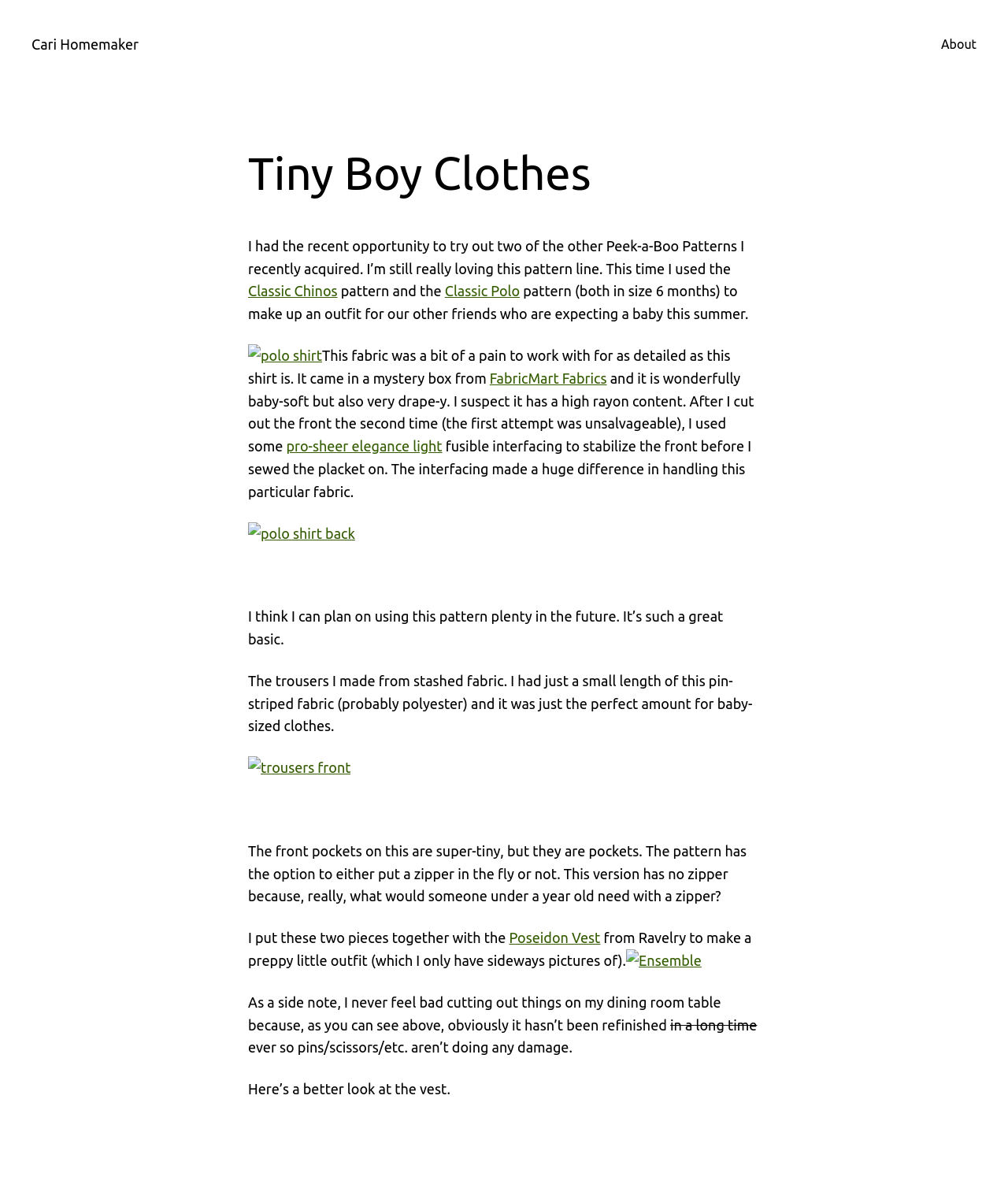Please answer the following query using a single word or phrase: 
What is the name of the fabric store mentioned in the blog post?

FabricMart Fabrics